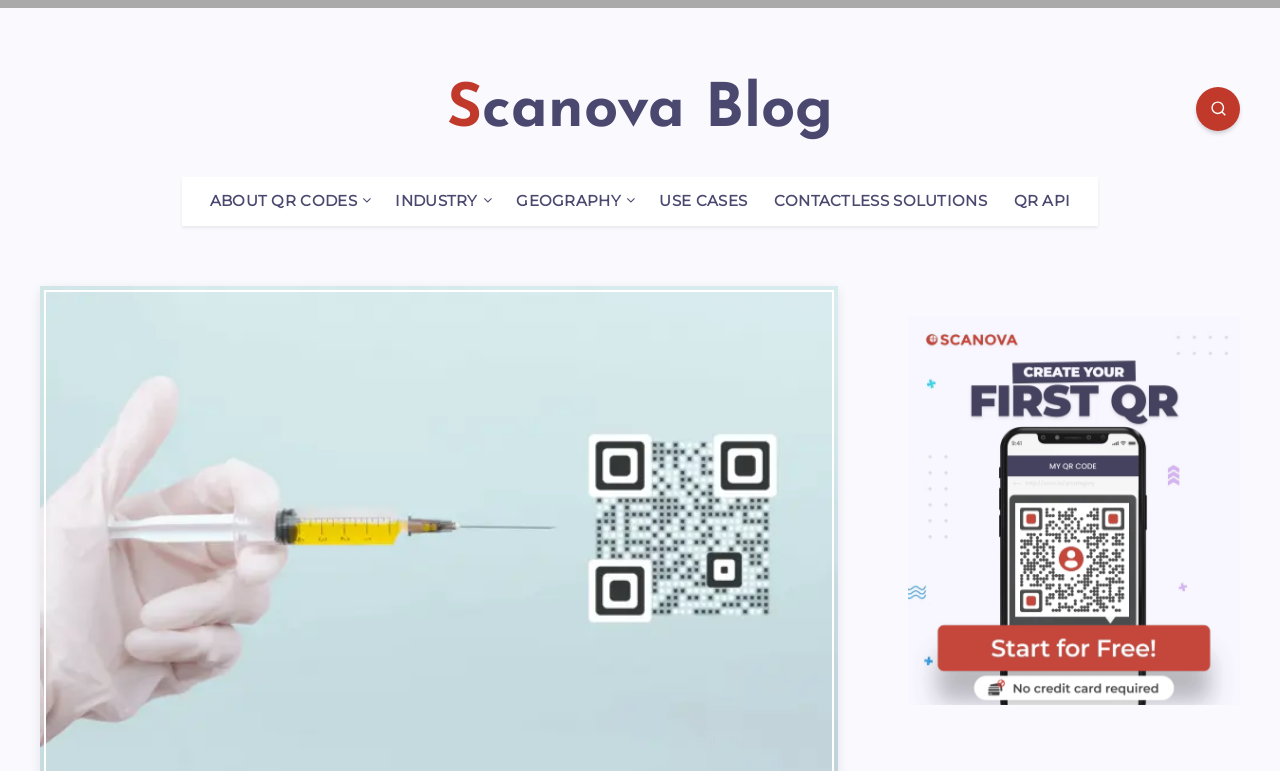What is the position of the 'Scanova Blog' link?
Refer to the image and respond with a one-word or short-phrase answer.

Top left